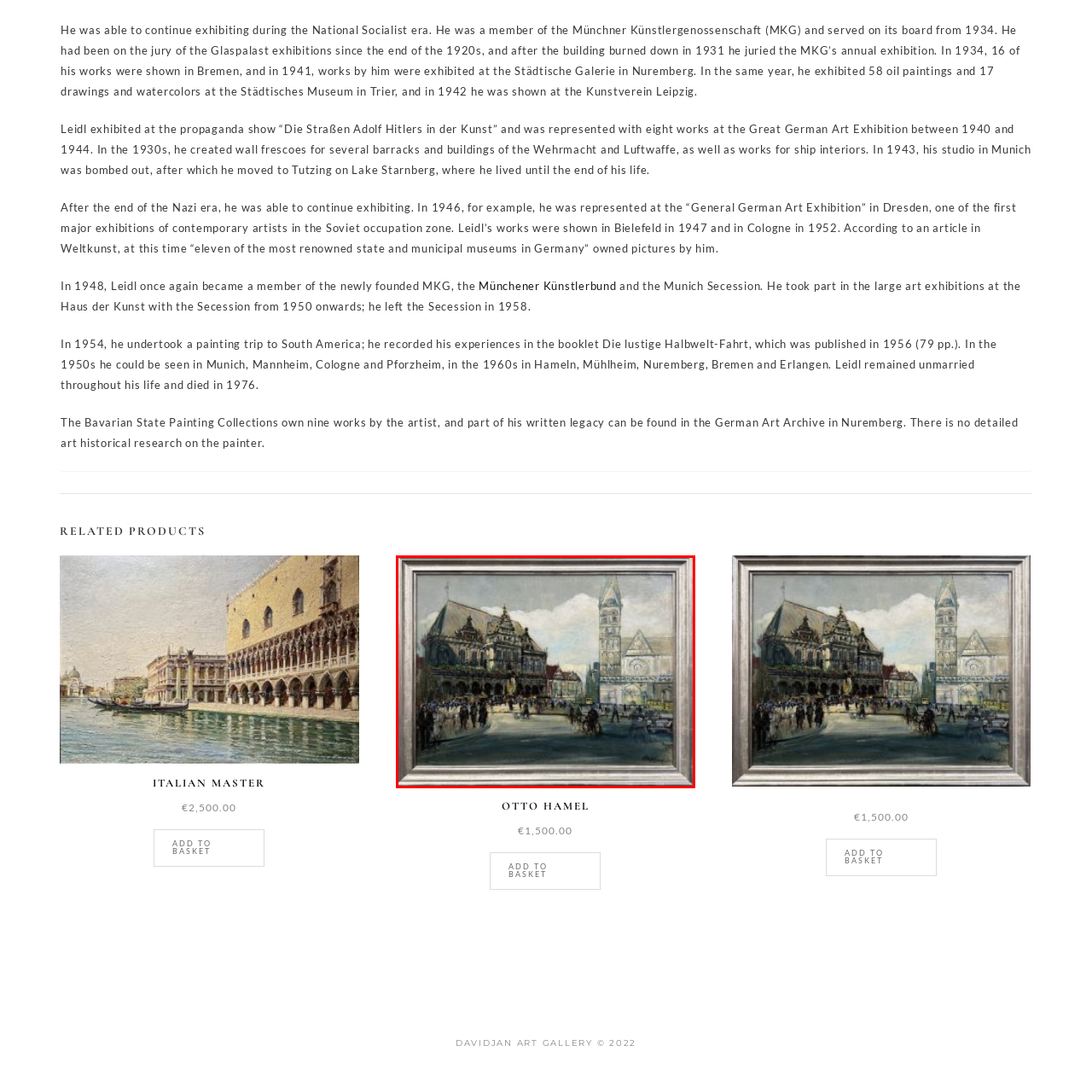Thoroughly describe the content of the image found within the red border.

The painting, titled "Otto Hamel Rathaus Bremen Marktplatz Ansicht Gemälde Painting City Hall," by the artist Otto Hamel, captures a bustling scene of the Bremen Market Square. In this artwork, the majestic architecture of the Bremen Town Hall is showcased alongside the intricately designed buildings that surround the square. The scene is alive with activity, featuring pedestrians strolling, horse-drawn carriages, and a vibrant display of life indicative of the era. The painting, rich in color and texture, invites viewers to appreciate not only the historical significance of the Town Hall, a UNESCO World Heritage Site, but also the artist's keen eye for capturing the essence of urban life. This piece is available for purchase at €1,500.00, adding an opportunity for collectors to own a unique representation of Bremen's cultural heritage.